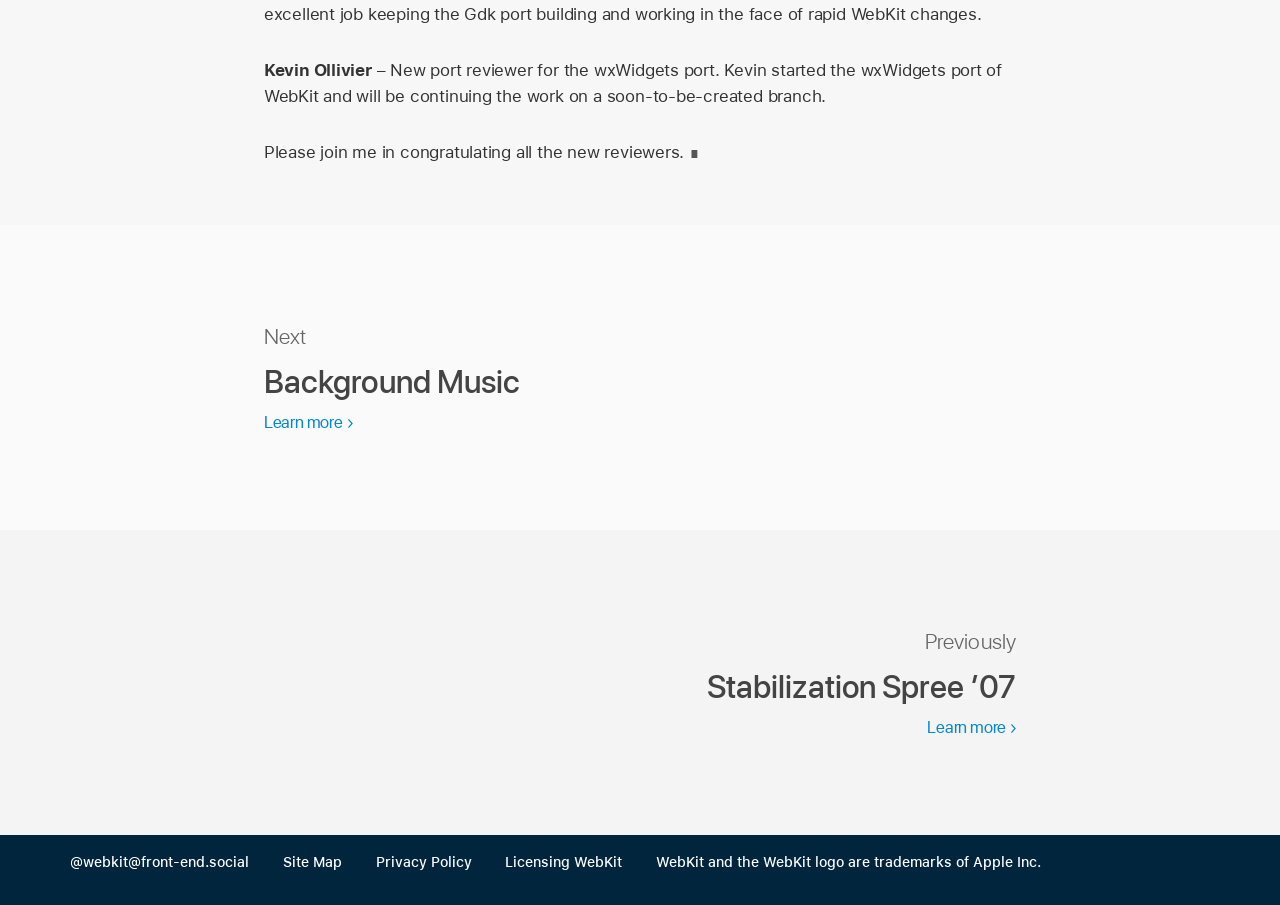Find the bounding box coordinates for the HTML element described in this sentence: "@webkit@front-end.social". Provide the coordinates as four float numbers between 0 and 1, in the format [left, top, right, bottom].

[0.055, 0.941, 0.195, 0.965]